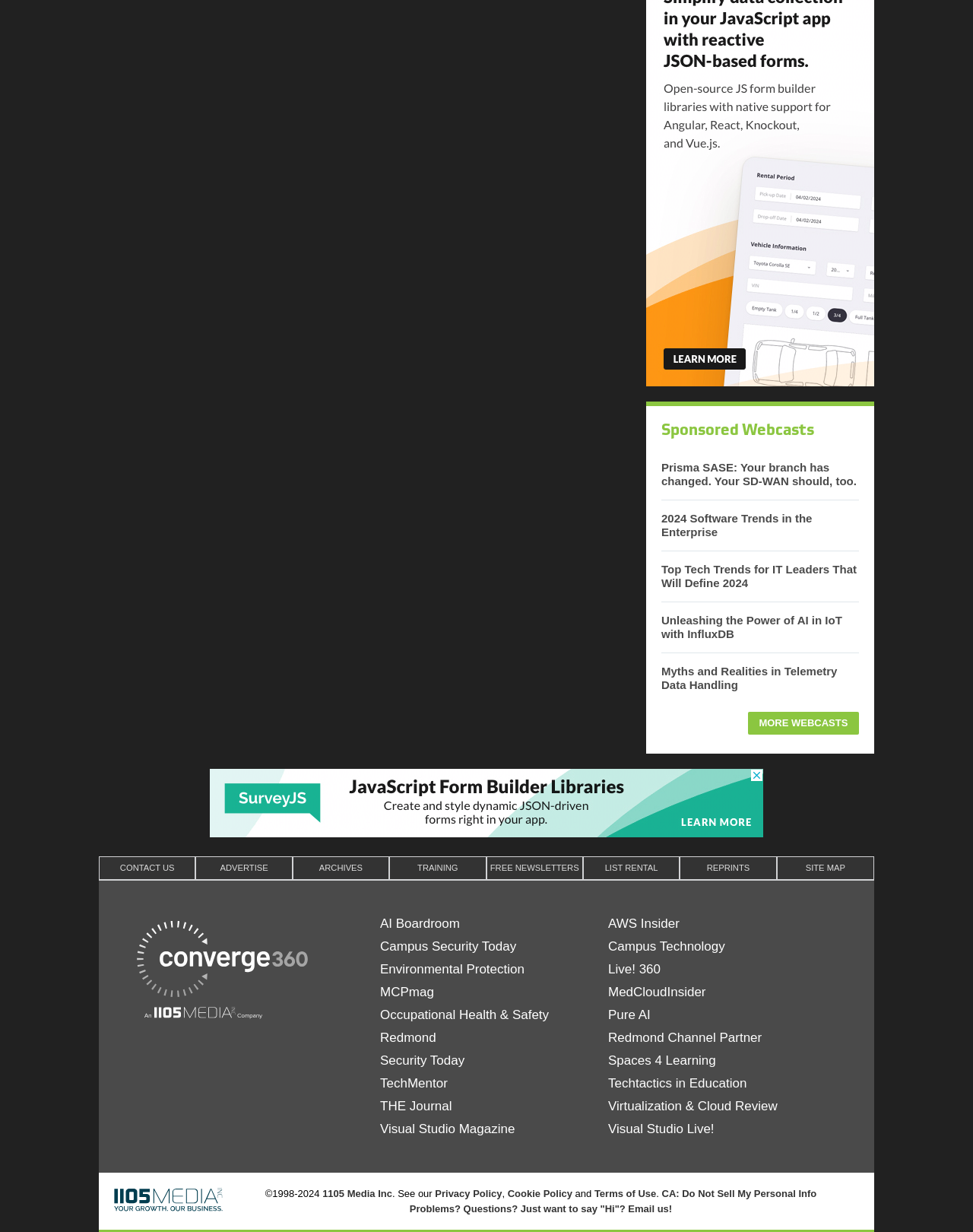Locate the bounding box of the user interface element based on this description: "name="subscribe" value="Submit"".

None